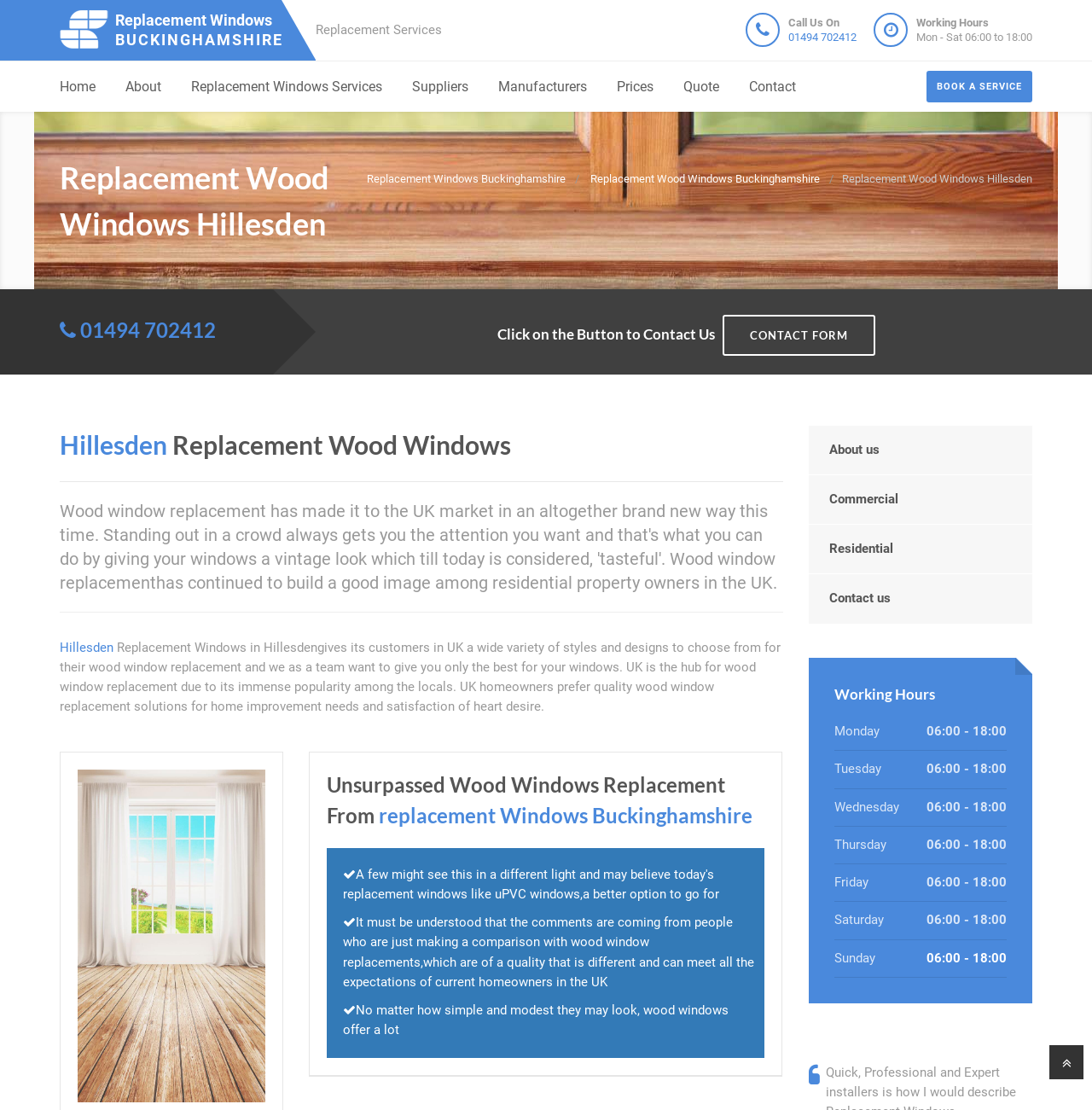Reply to the question below using a single word or brief phrase:
What is the name of the company?

Replacement Windows Buckinghamshire